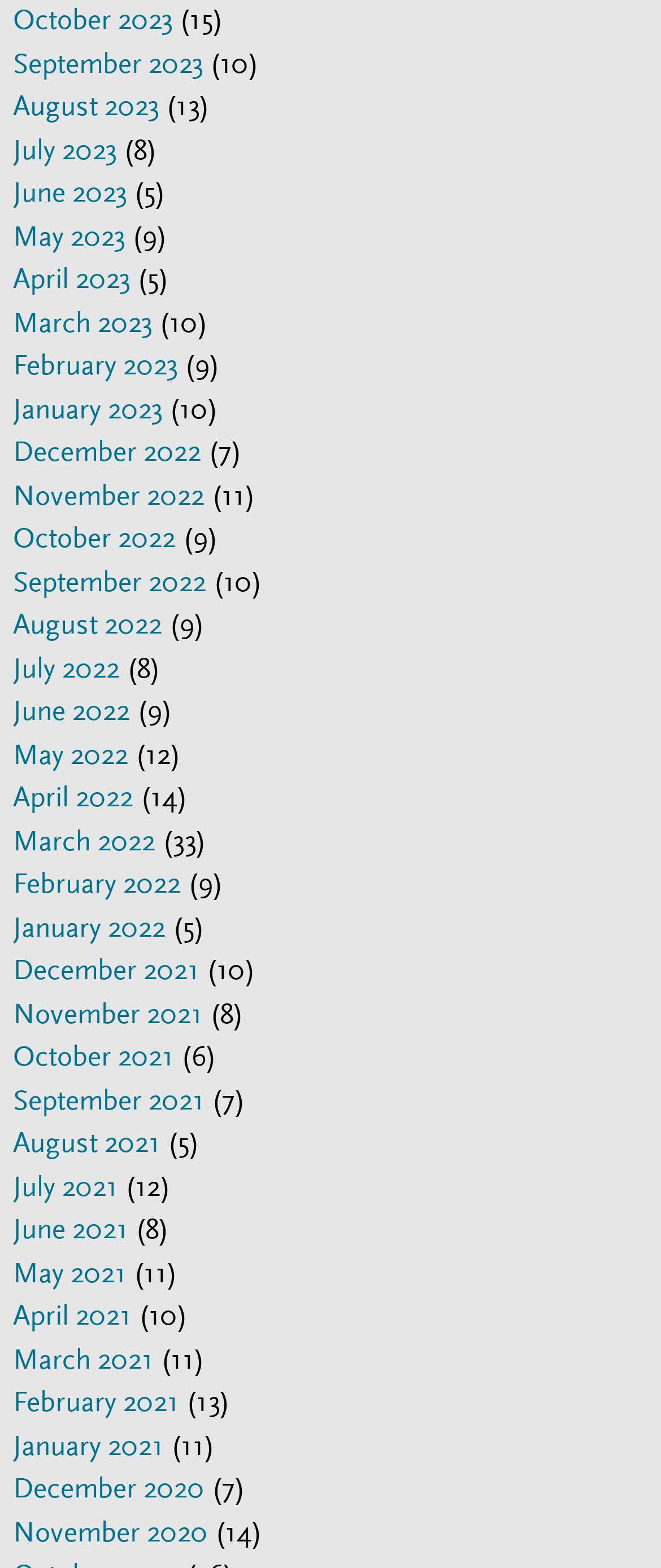Could you provide the bounding box coordinates for the portion of the screen to click to complete this instruction: "View September 2022"?

[0.02, 0.36, 0.312, 0.381]